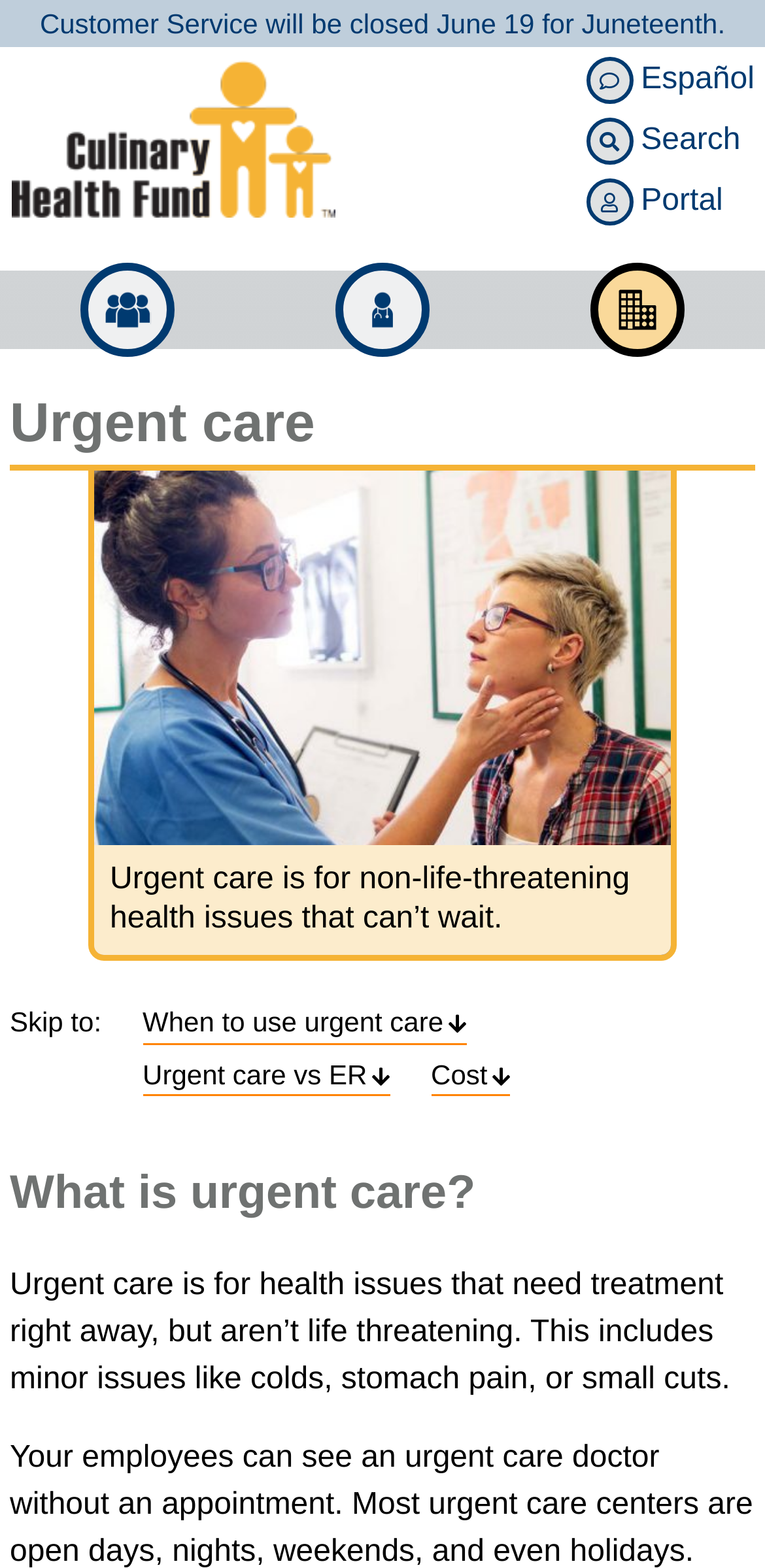Determine the bounding box coordinates of the element's region needed to click to follow the instruction: "read about Cost". Provide these coordinates as four float numbers between 0 and 1, formatted as [left, top, right, bottom].

[0.563, 0.675, 0.667, 0.699]